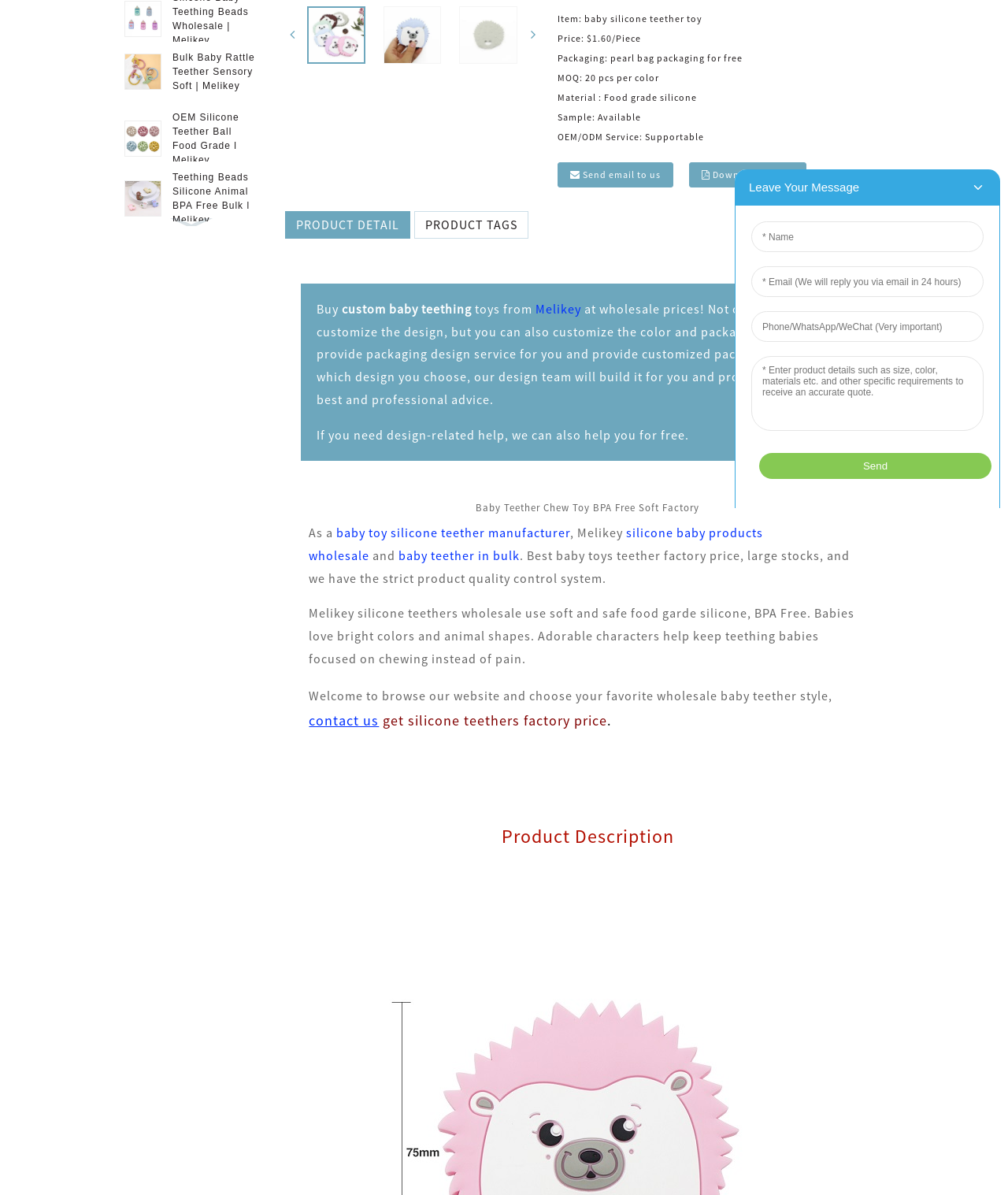Provide the bounding box coordinates for the UI element that is described as: "Download as PDF".

[0.683, 0.136, 0.8, 0.157]